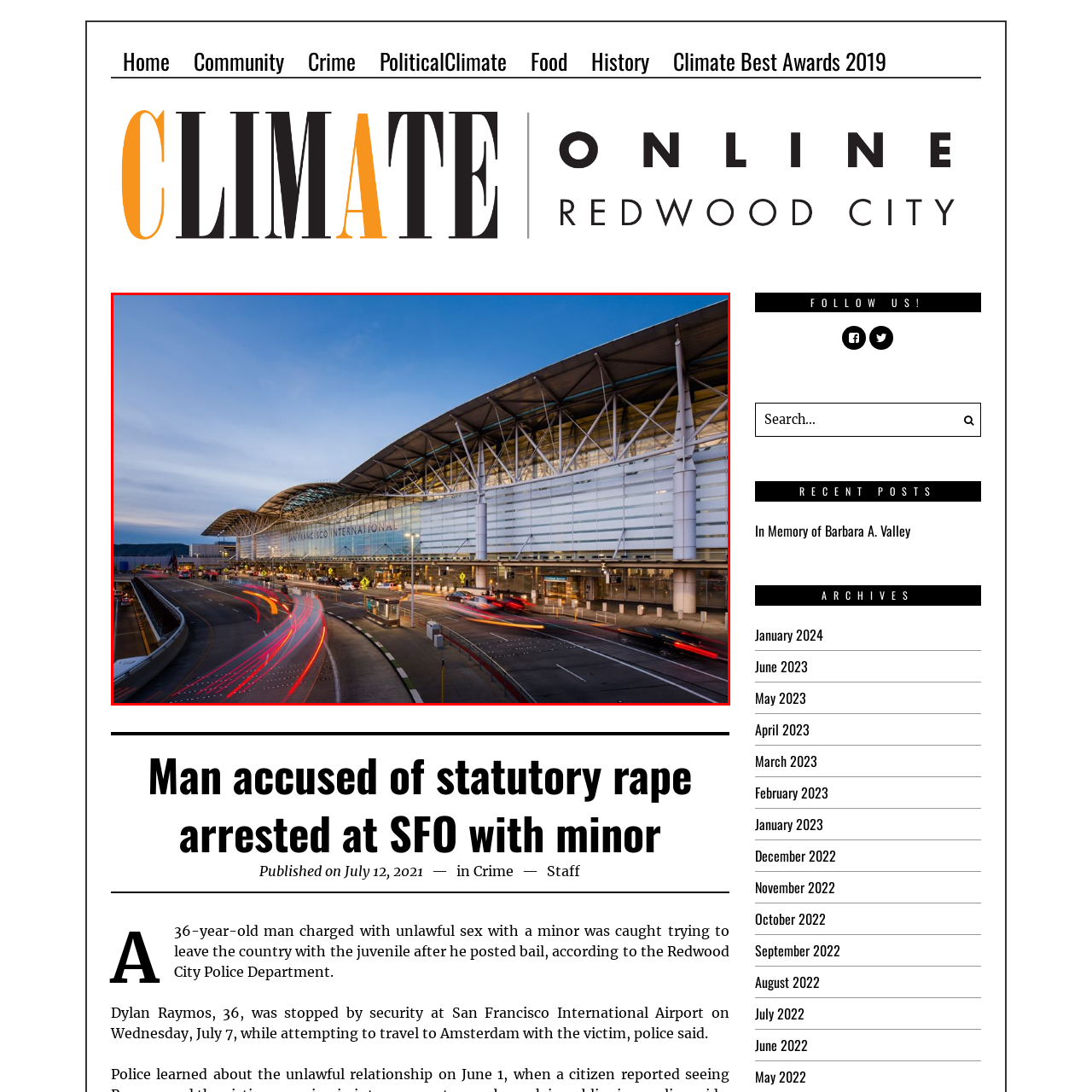Generate a comprehensive caption for the picture highlighted by the red outline.

The image captures the striking exterior of San Francisco International Airport (SFO) during twilight, showcasing its modern architectural design. The glass facade glimmers in the fading light, reflecting hues of blue from the evening sky. In the foreground, the airport’s entrance is bustling with traffic, where vehicles create streaks of light as they move along the road, emphasizing the airport's vibrant atmosphere. The sleek lines of the terminal roof complement the contemporary feel of the airport, while the organized layout suggests a sense of order amid the usual travel hustle. This scene embodies the dynamic energy of one of the busiest airports in the world, serving as a gateway for travelers worldwide.